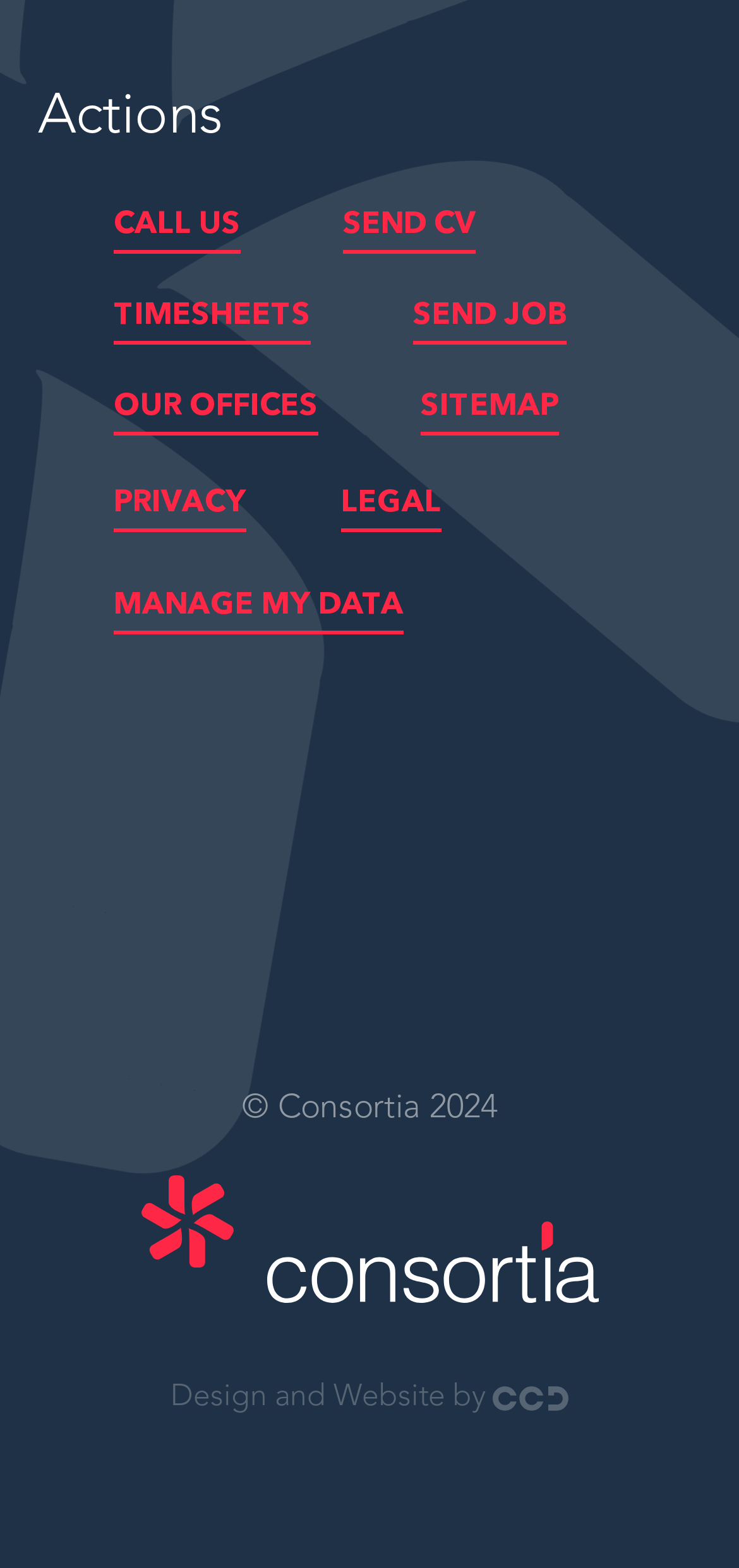From the element description: "Design and Website by", extract the bounding box coordinates of the UI element. The coordinates should be expressed as four float numbers between 0 and 1, in the order [left, top, right, bottom].

[0.051, 0.88, 0.949, 0.903]